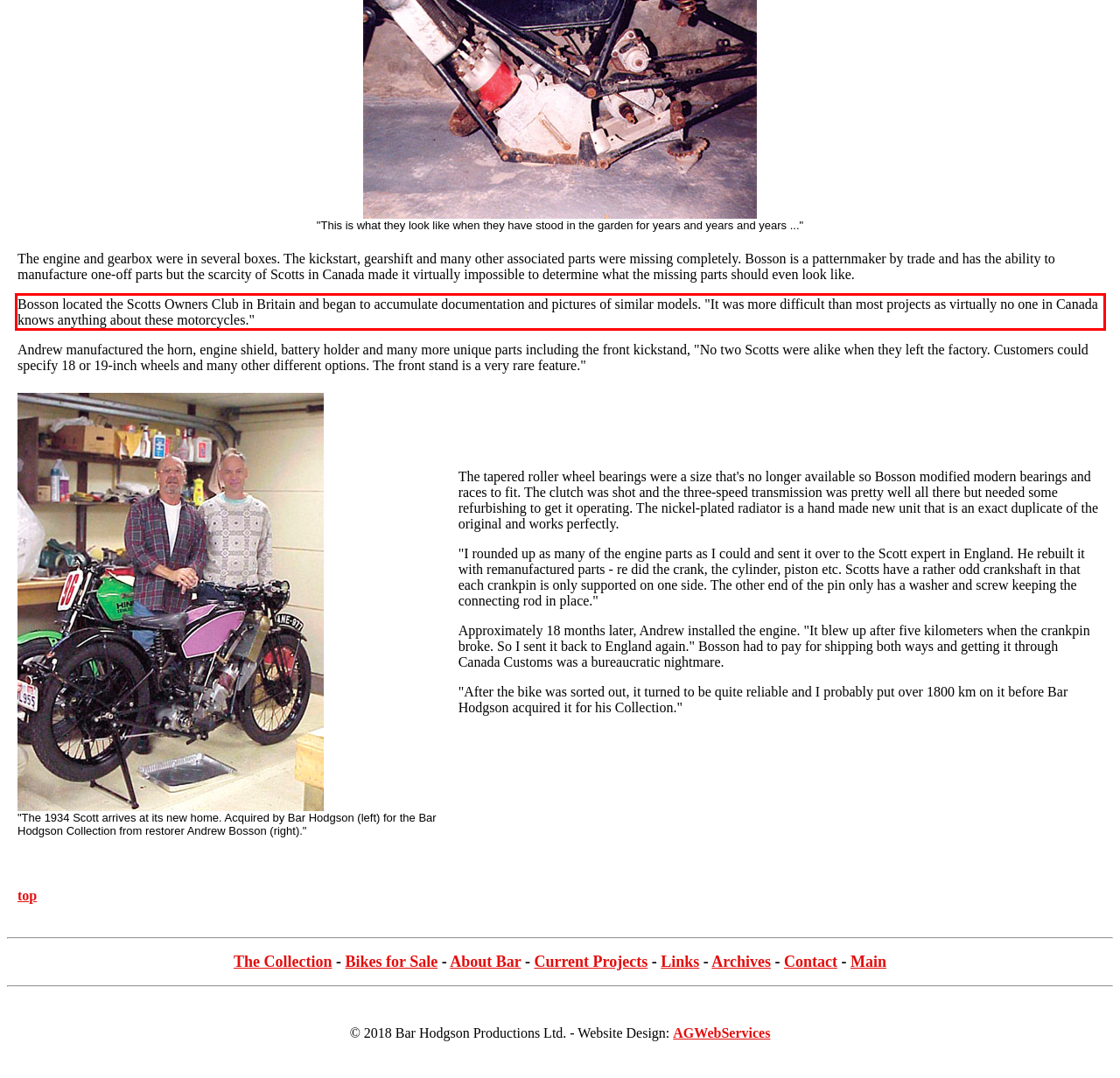Analyze the screenshot of the webpage that features a red bounding box and recognize the text content enclosed within this red bounding box.

Bosson located the Scotts Owners Club in Britain and began to accumulate documentation and pictures of similar models. "It was more difficult than most projects as virtually no one in Canada knows anything about these motorcycles."